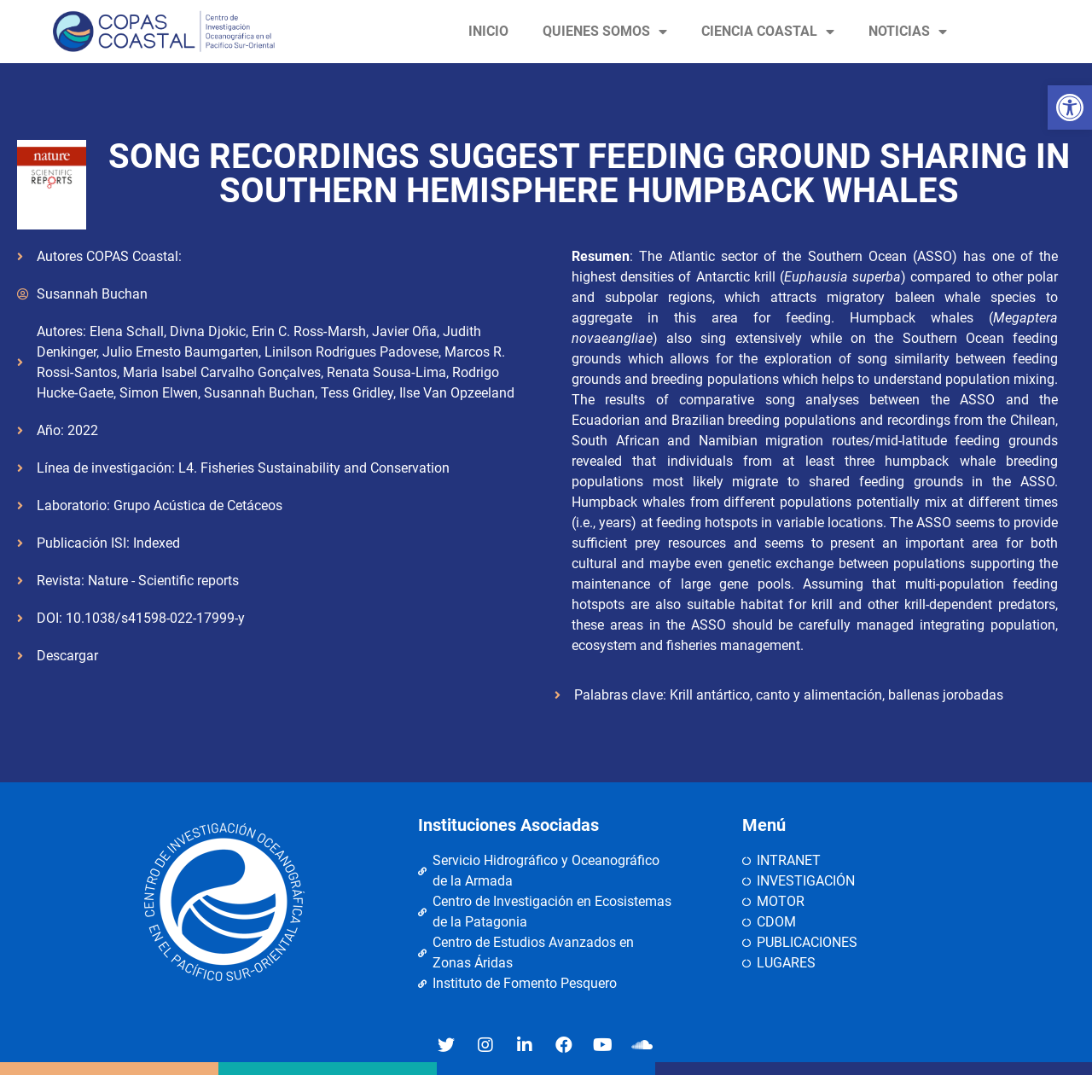Find the bounding box coordinates of the clickable element required to execute the following instruction: "View DOI information". Provide the coordinates as four float numbers between 0 and 1, i.e., [left, top, right, bottom].

[0.016, 0.557, 0.492, 0.575]